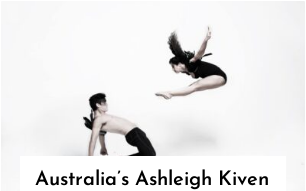Please provide a comprehensive answer to the question based on the screenshot: What is the color of the background in the image?

The caption explicitly states that the stark white background emphasizes the fluidity of their movements, highlighting the contrast between their black costumes.